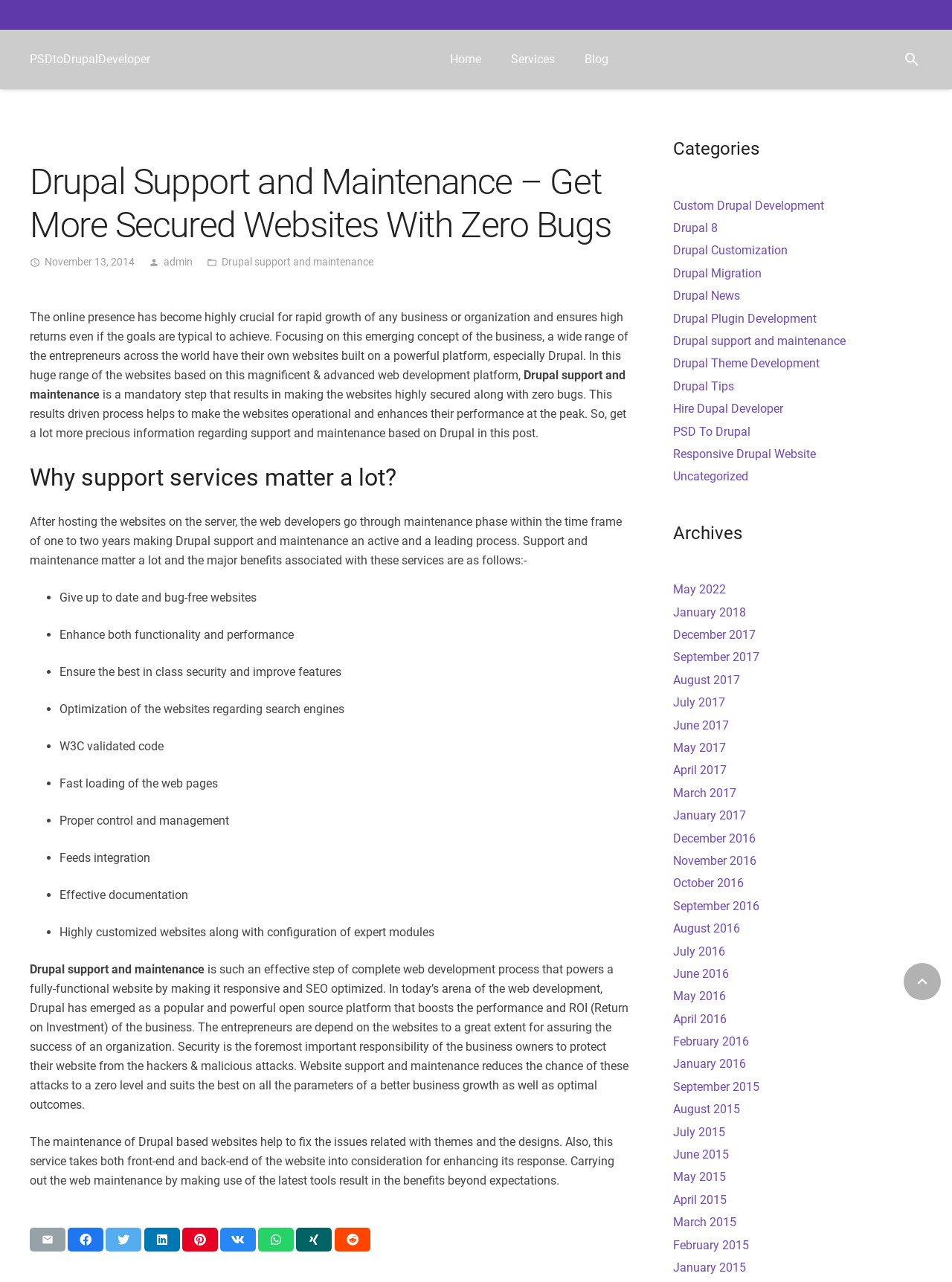Answer the question using only one word or a concise phrase: What are the benefits of Drupal support and maintenance?

Several benefits